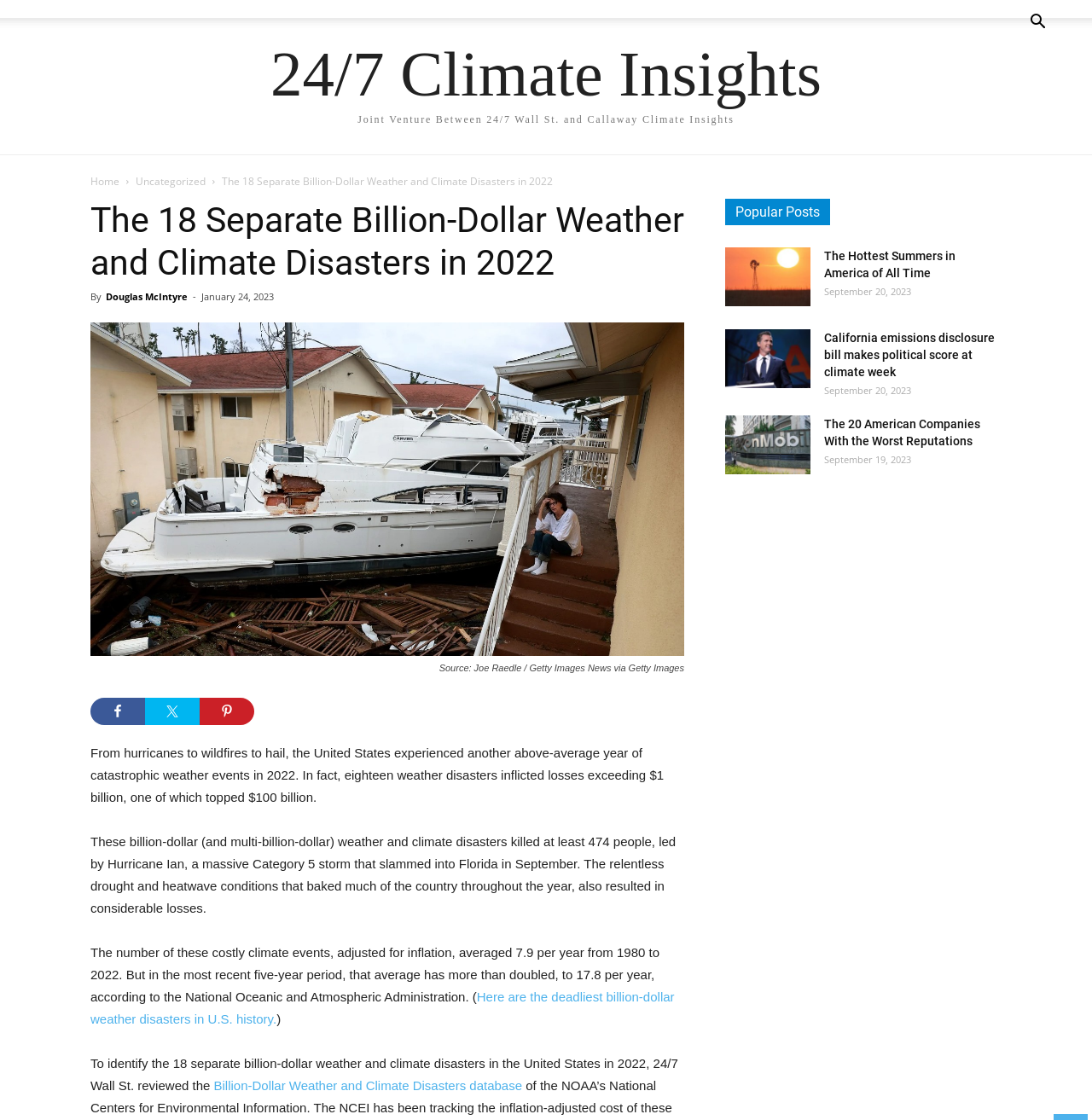Find and specify the bounding box coordinates that correspond to the clickable region for the instruction: "Read the article by Douglas McIntyre".

[0.097, 0.259, 0.172, 0.27]